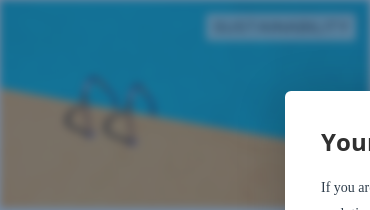Give a short answer using one word or phrase for the question:
What shape do the fluid lines in the image evoke?

Water or waves